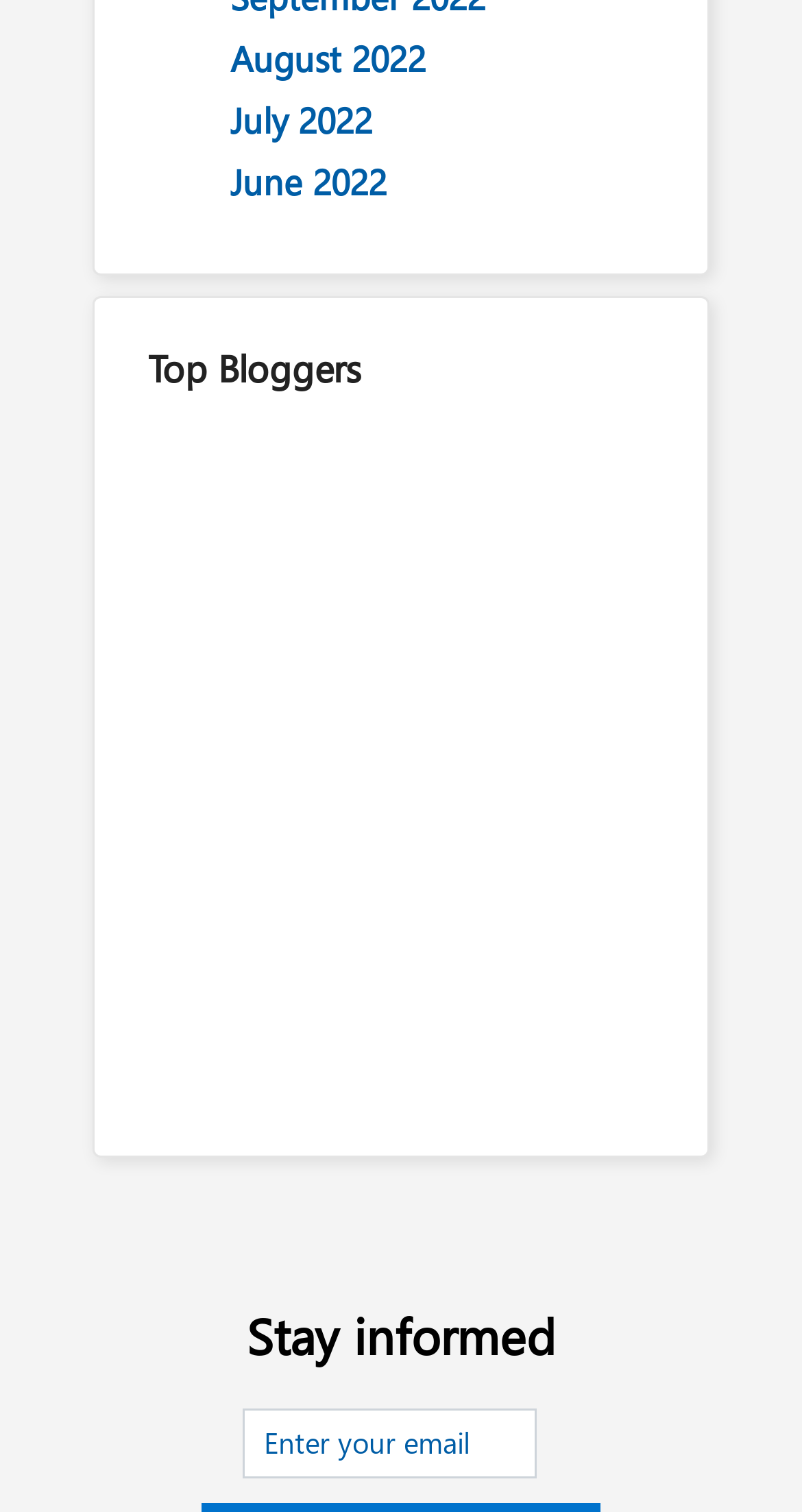Please determine the bounding box coordinates for the UI element described here. Use the format (top-left x, top-left y, bottom-right x, bottom-right y) with values bounded between 0 and 1: March 2022

[0.287, 0.227, 0.515, 0.257]